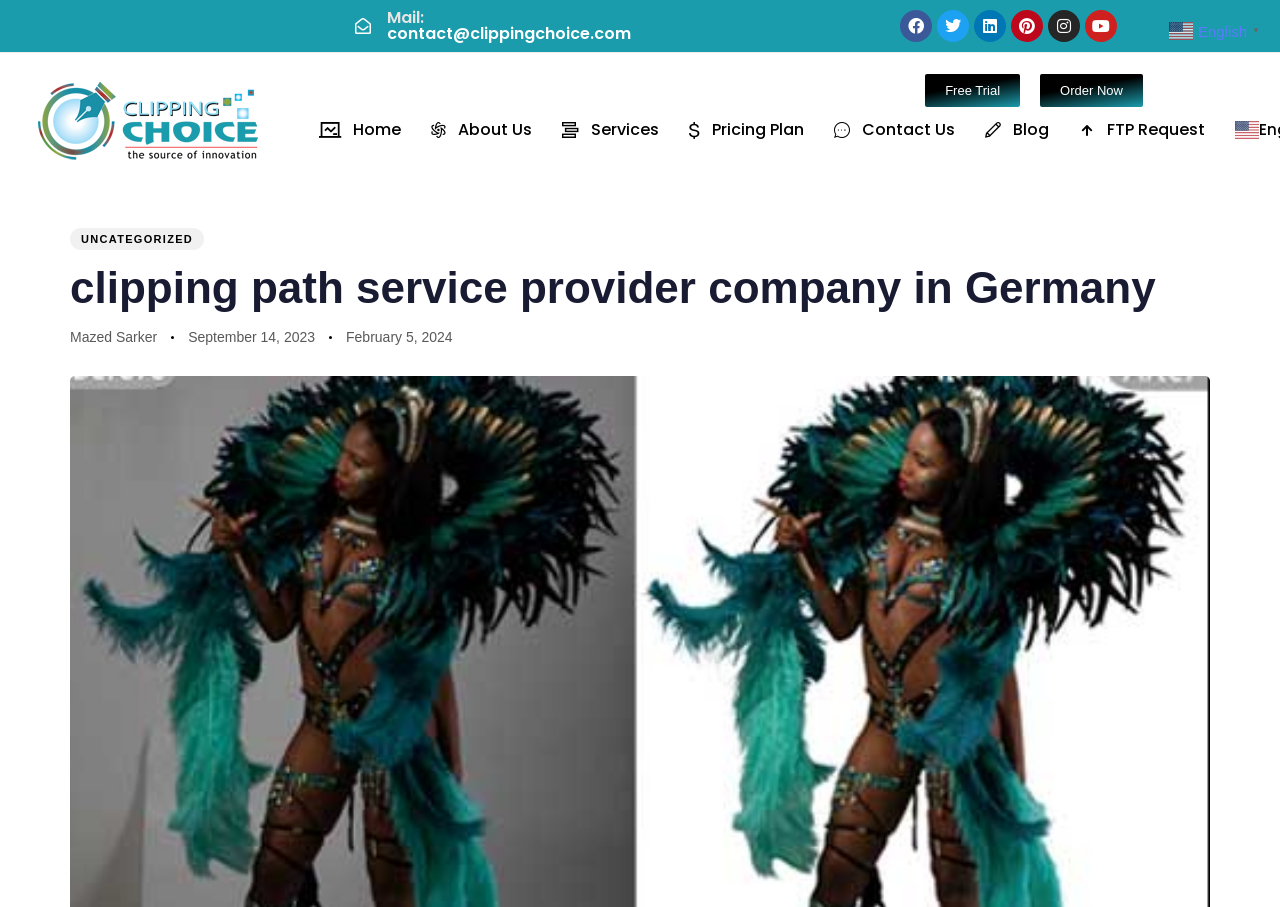Determine the bounding box coordinates of the clickable element to achieve the following action: 'Click the Order Now button'. Provide the coordinates as four float values between 0 and 1, formatted as [left, top, right, bottom].

[0.813, 0.082, 0.893, 0.118]